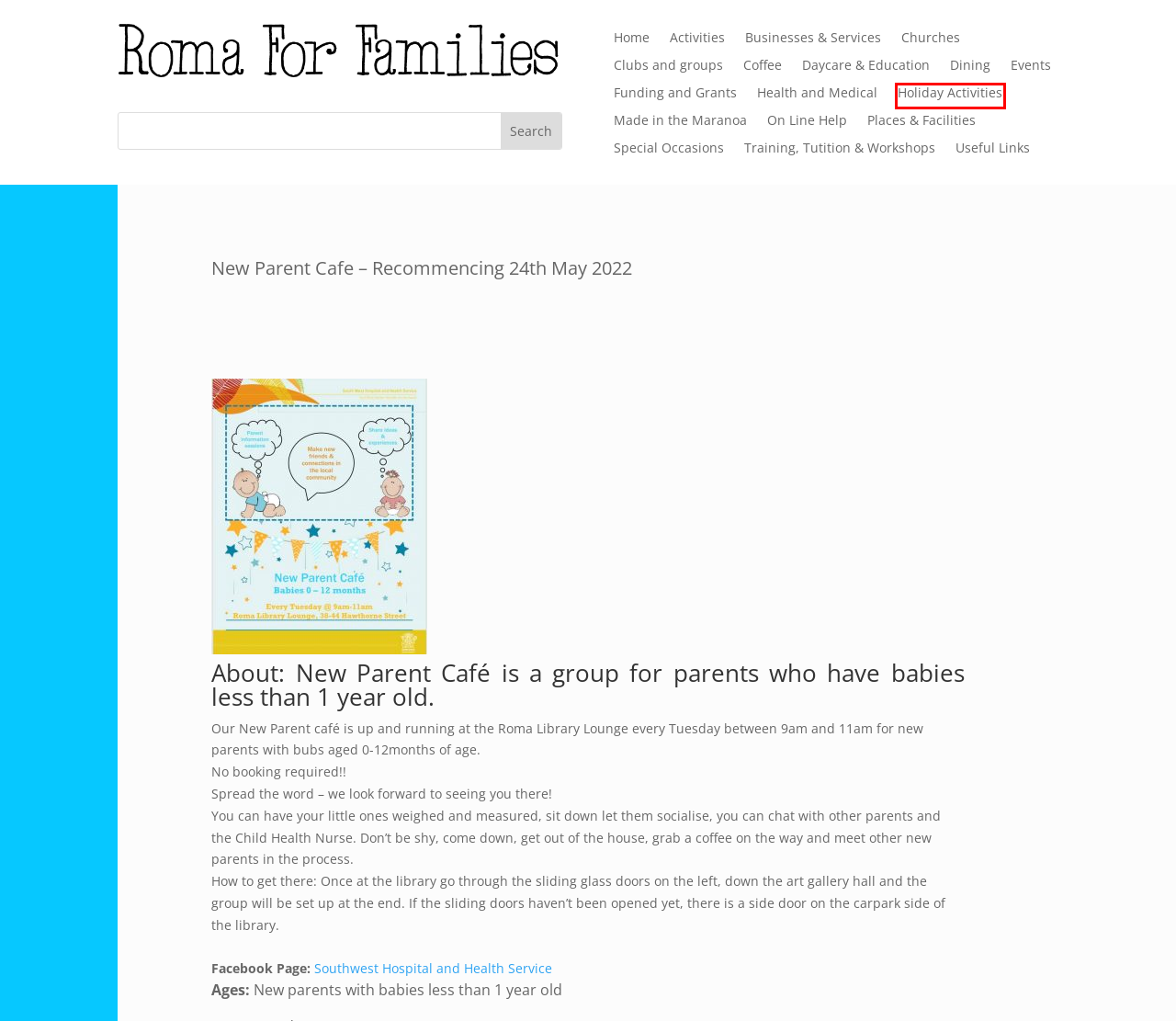Review the webpage screenshot and focus on the UI element within the red bounding box. Select the best-matching webpage description for the new webpage that follows after clicking the highlighted element. Here are the candidates:
A. On Line Help - Roma For Families
B. Dining - Roma For Families
C. Holiday Activities - Roma For Families
D. Businesses & Services - Roma For Families
E. Special Occasions - Roma For Families
F. Useful Links - Roma For Families
G. Activities - Roma For Families
H. Churches - Roma For Families

C